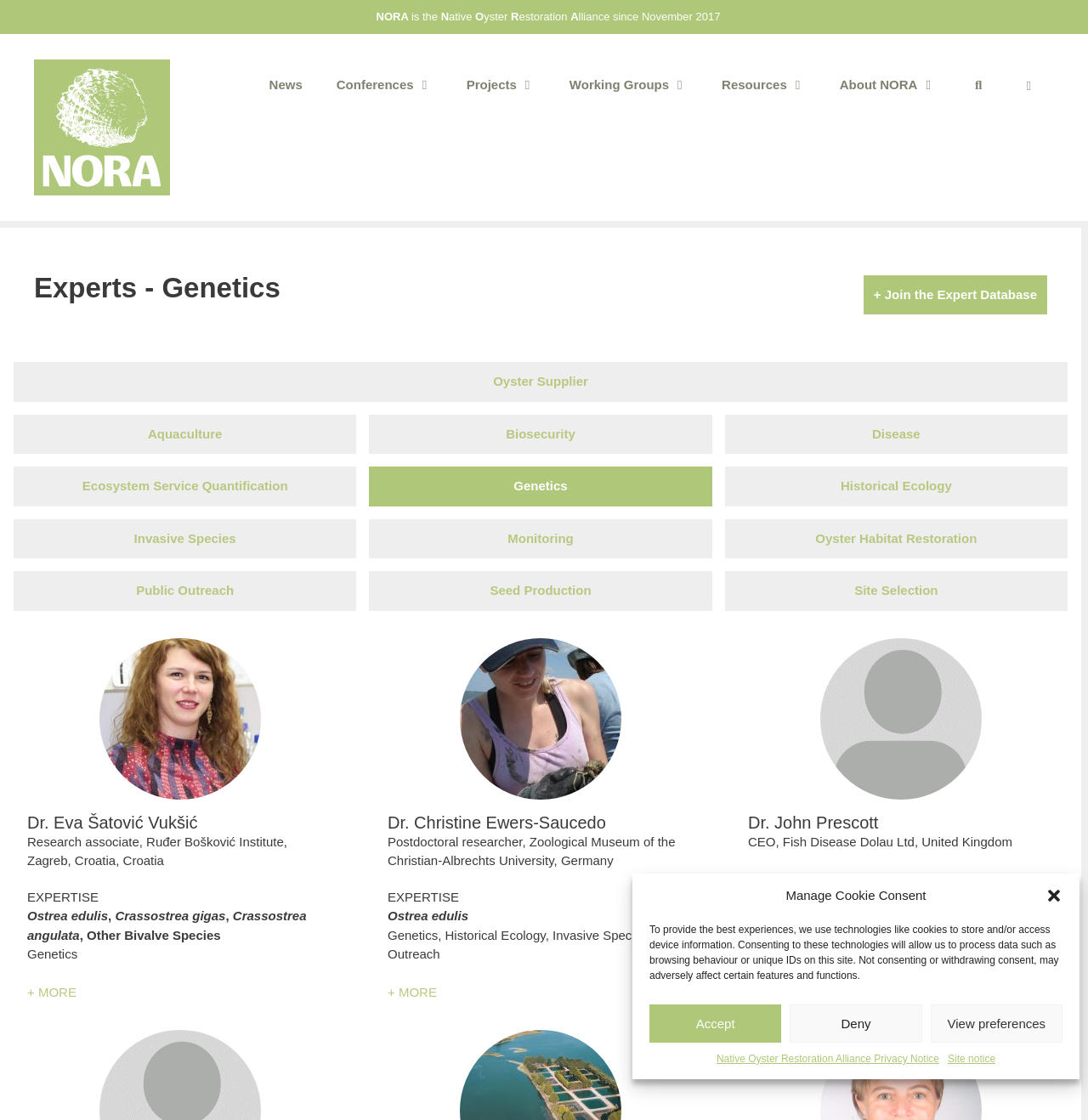Extract the text of the main heading from the webpage.

Experts - Genetics